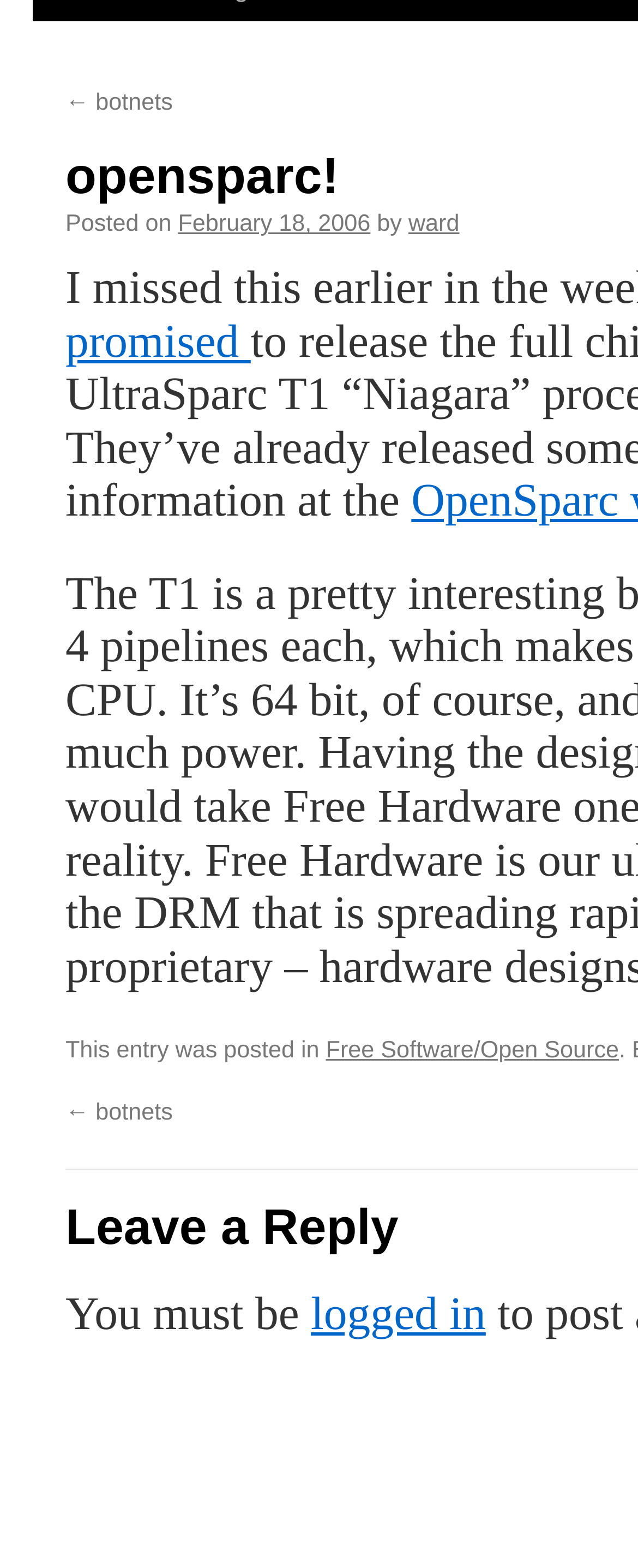Please find the bounding box coordinates (top-left x, top-left y, bottom-right x, bottom-right y) in the screenshot for the UI element described as follows: Free Software/Open Source

[0.511, 0.662, 0.97, 0.679]